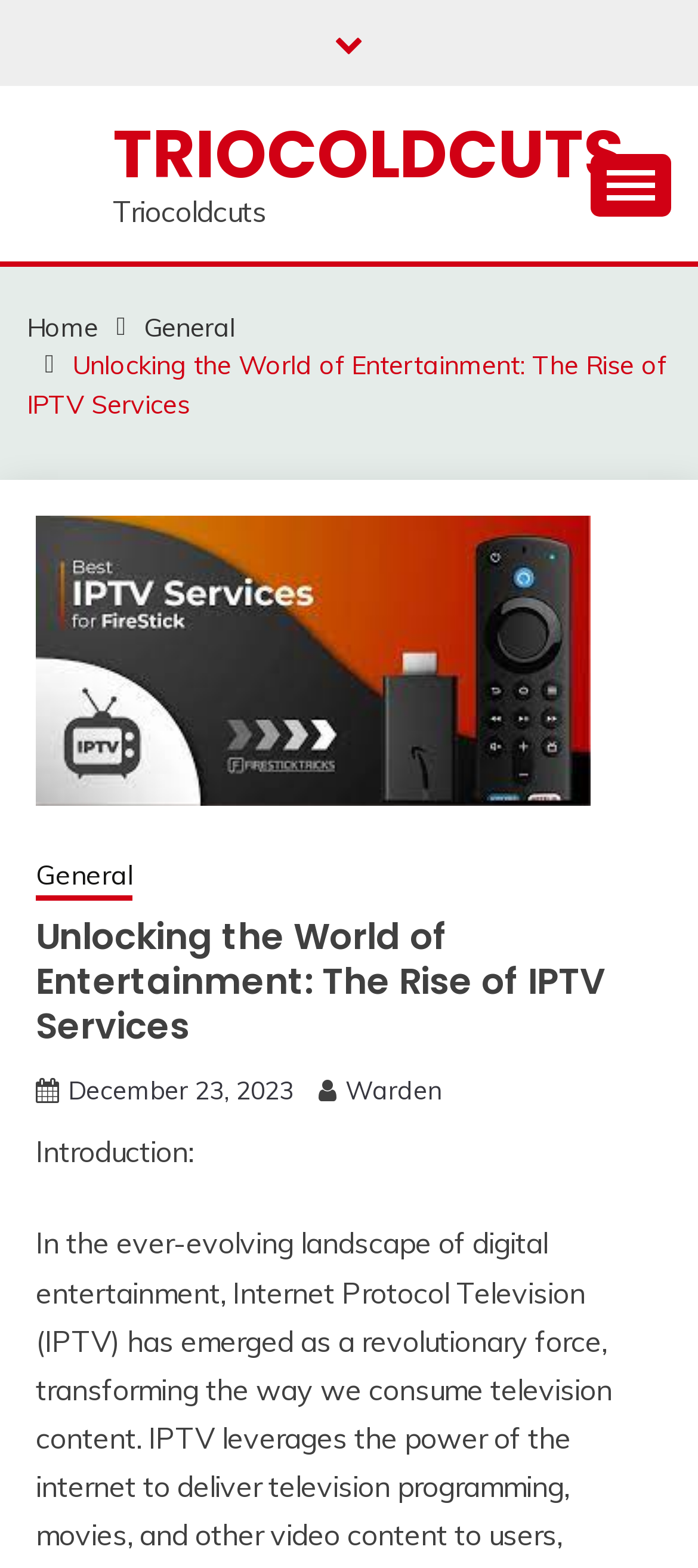Your task is to find and give the main heading text of the webpage.

Unlocking the World of Entertainment: The Rise of IPTV Services